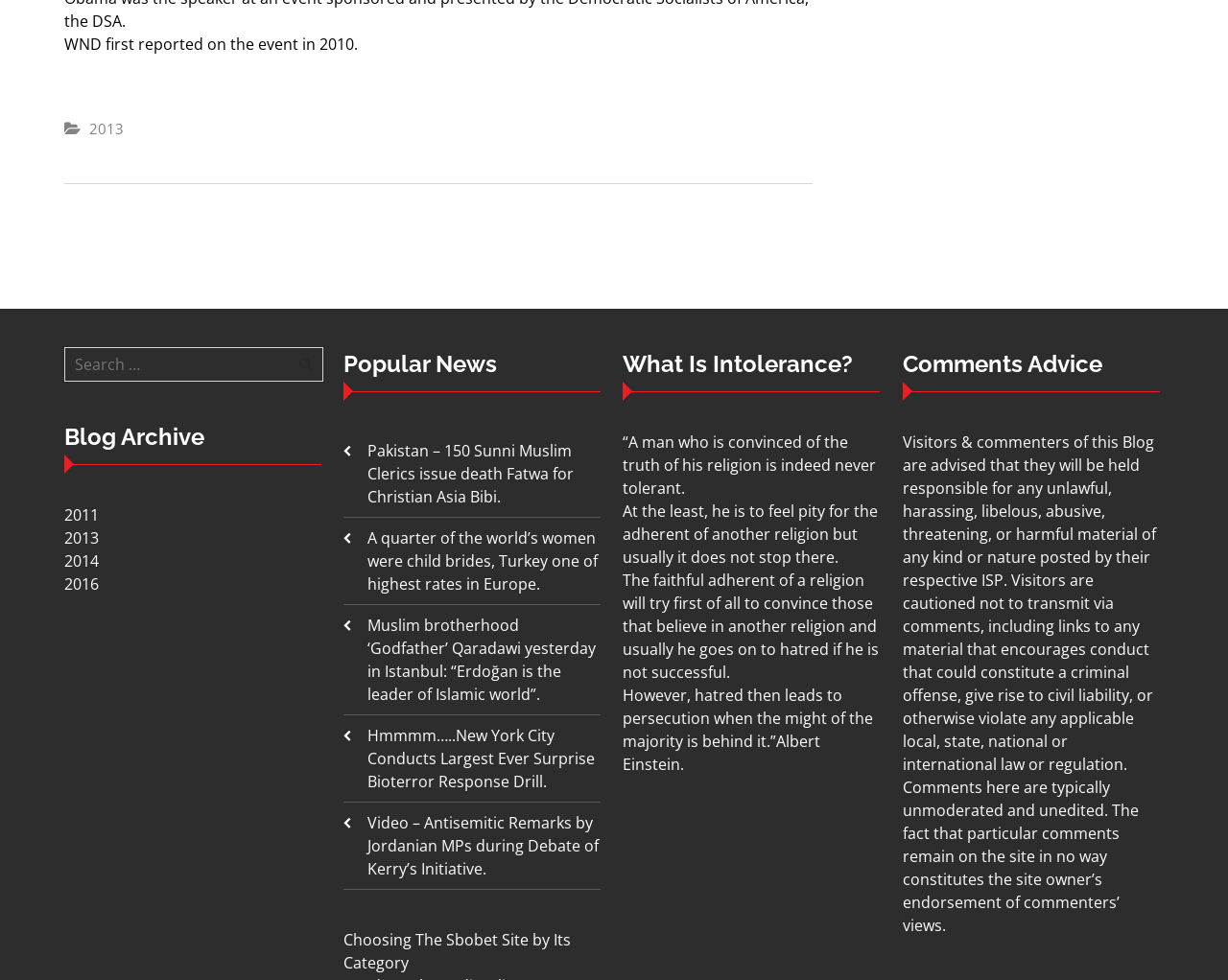Determine the bounding box coordinates of the region to click in order to accomplish the following instruction: "Search for something". Provide the coordinates as four float numbers between 0 and 1, specifically [left, top, right, bottom].

[0.052, 0.354, 0.263, 0.389]